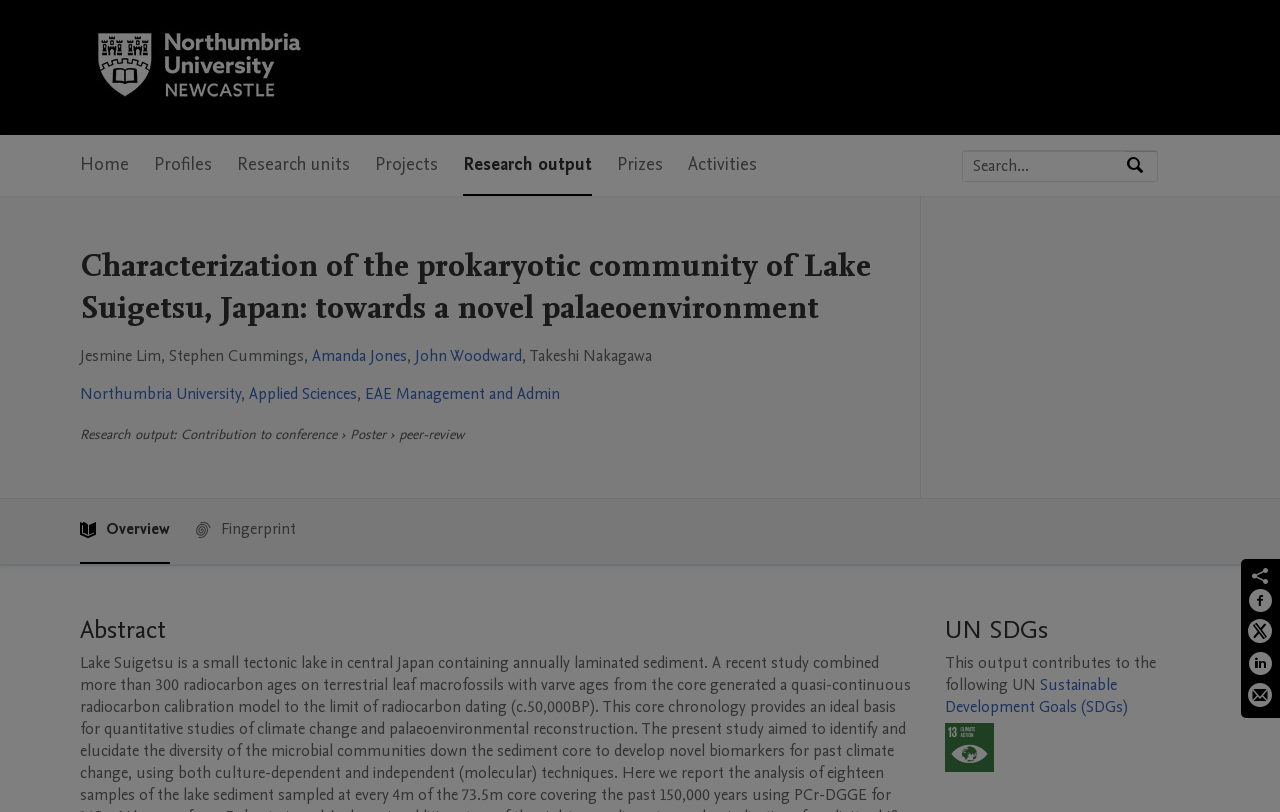Given the element description: "Northumbria University Research Portal Home", predict the bounding box coordinates of this UI element. The coordinates must be four float numbers between 0 and 1, given as [left, top, right, bottom].

[0.062, 0.025, 0.27, 0.142]